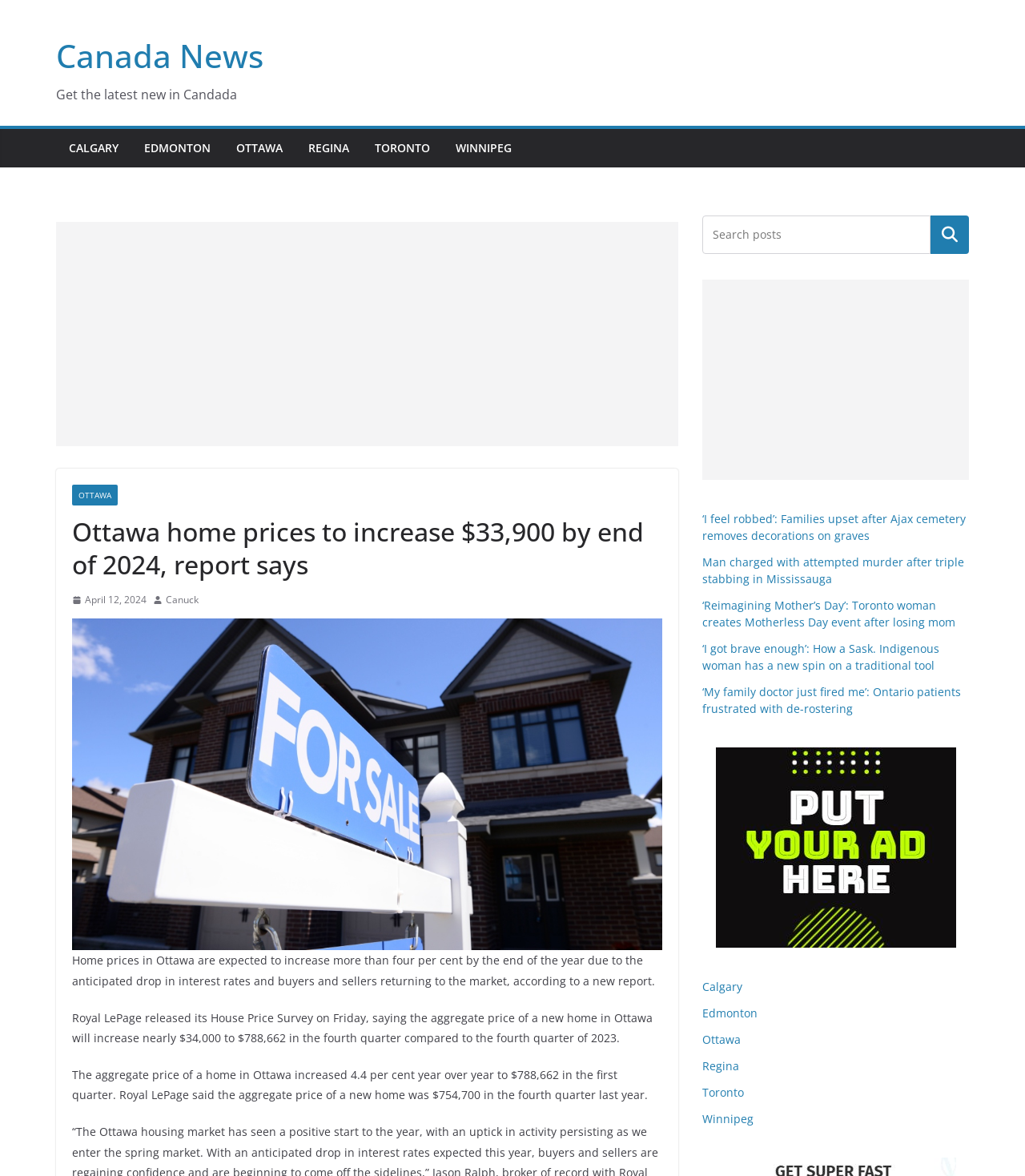Pinpoint the bounding box coordinates of the clickable element to carry out the following instruction: "Read the article about home prices in Ottawa."

[0.07, 0.438, 0.646, 0.495]